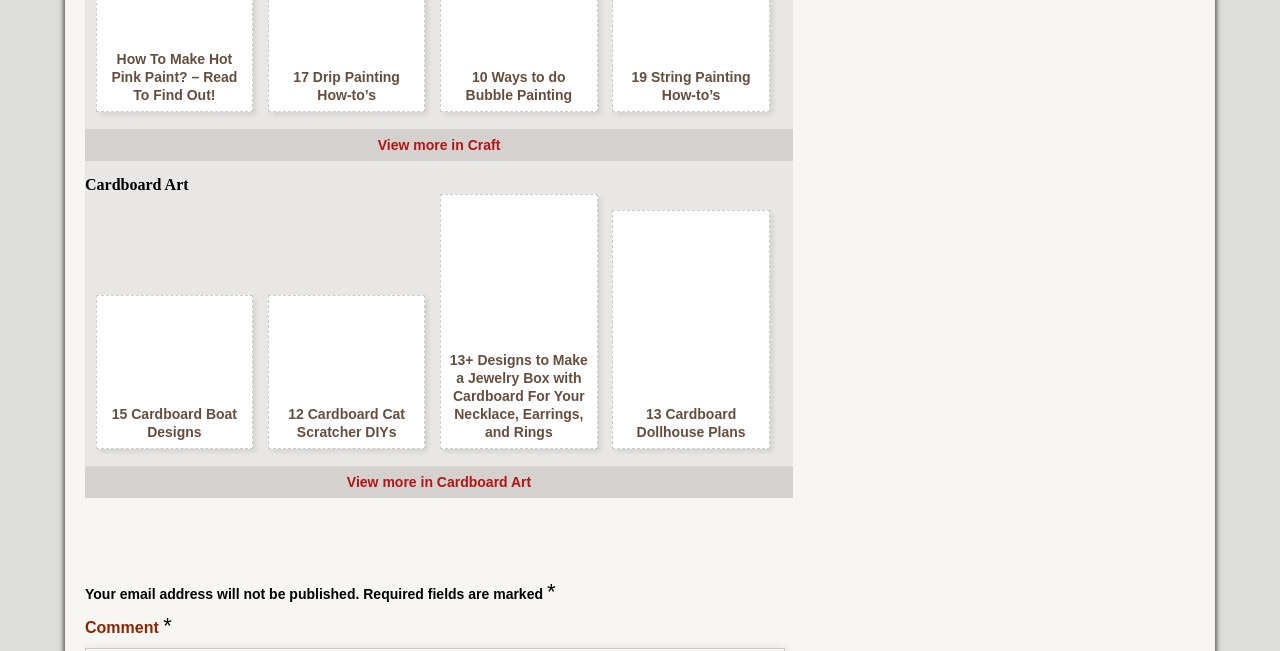Using the image as a reference, answer the following question in as much detail as possible:
What is the topic of the first link?

The first link on the webpage has the text 'How To Make Hot Pink Paint? – Read To Find Out!' which suggests that the topic of the link is related to making hot pink paint.